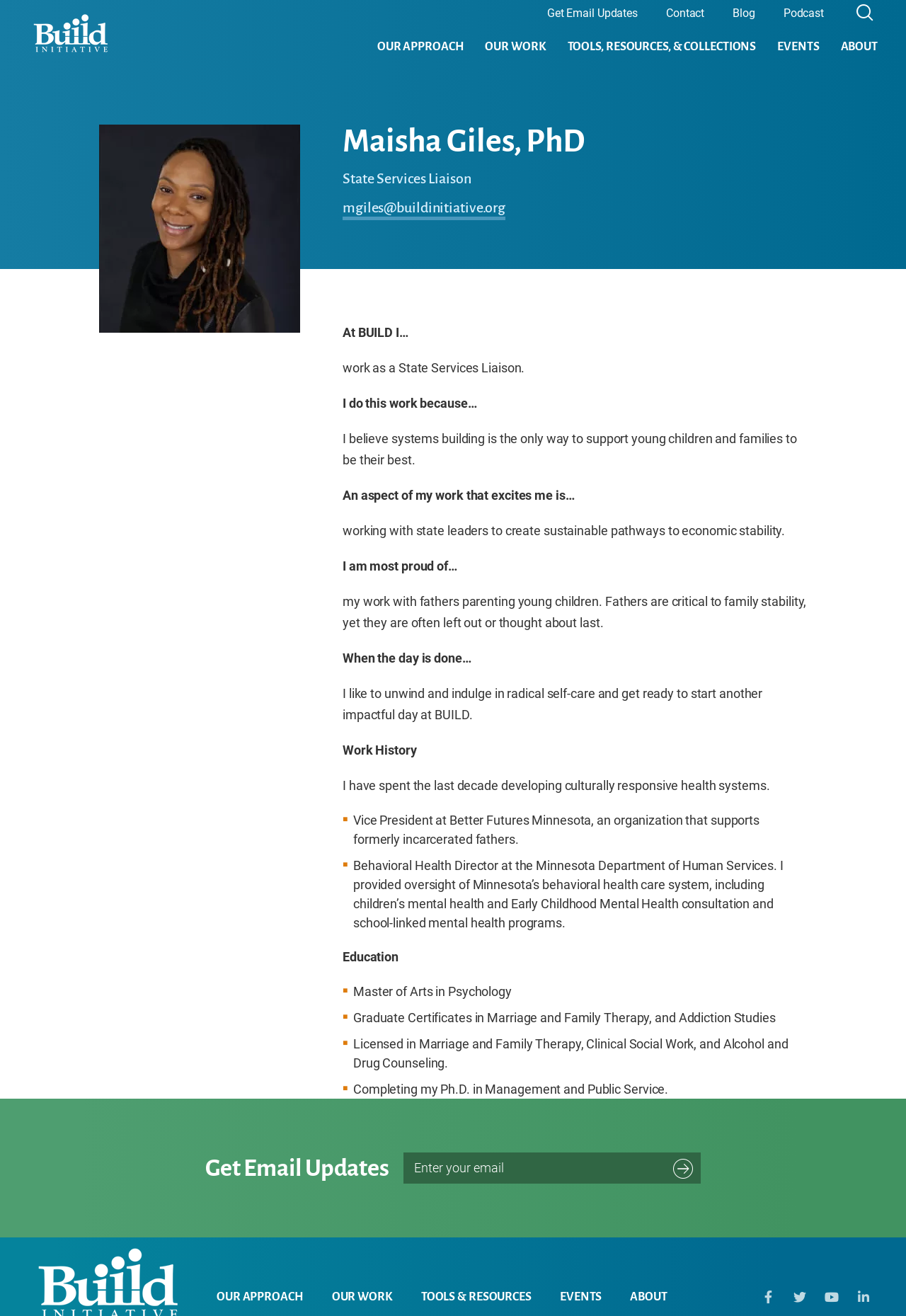Provide the bounding box coordinates for the UI element described in this sentence: "Facebook". The coordinates should be four float values between 0 and 1, i.e., [left, top, right, bottom].

[0.832, 0.975, 0.863, 0.996]